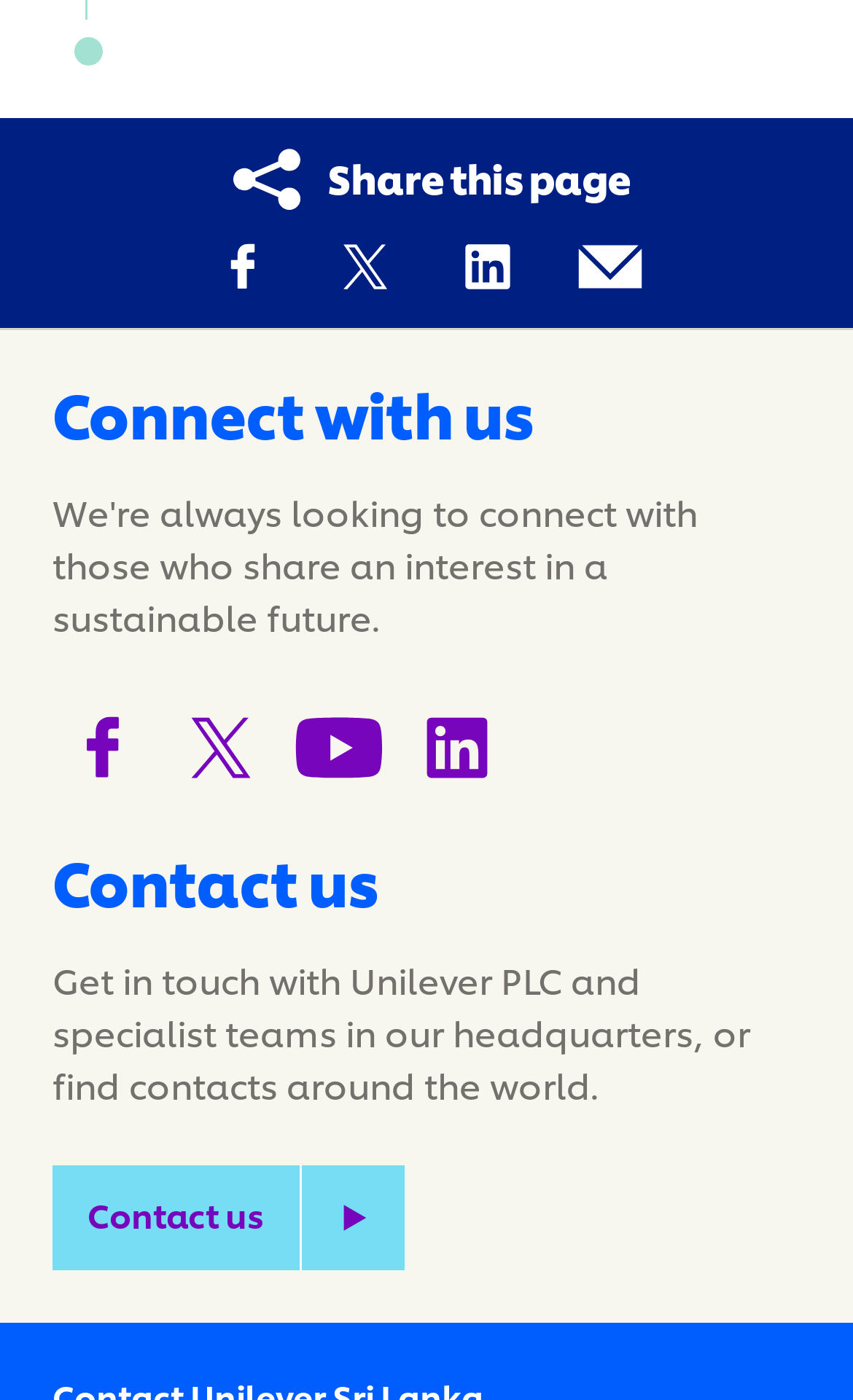What is the main purpose of the 'Share this page' section?
From the image, provide a succinct answer in one word or a short phrase.

Sharing on social media